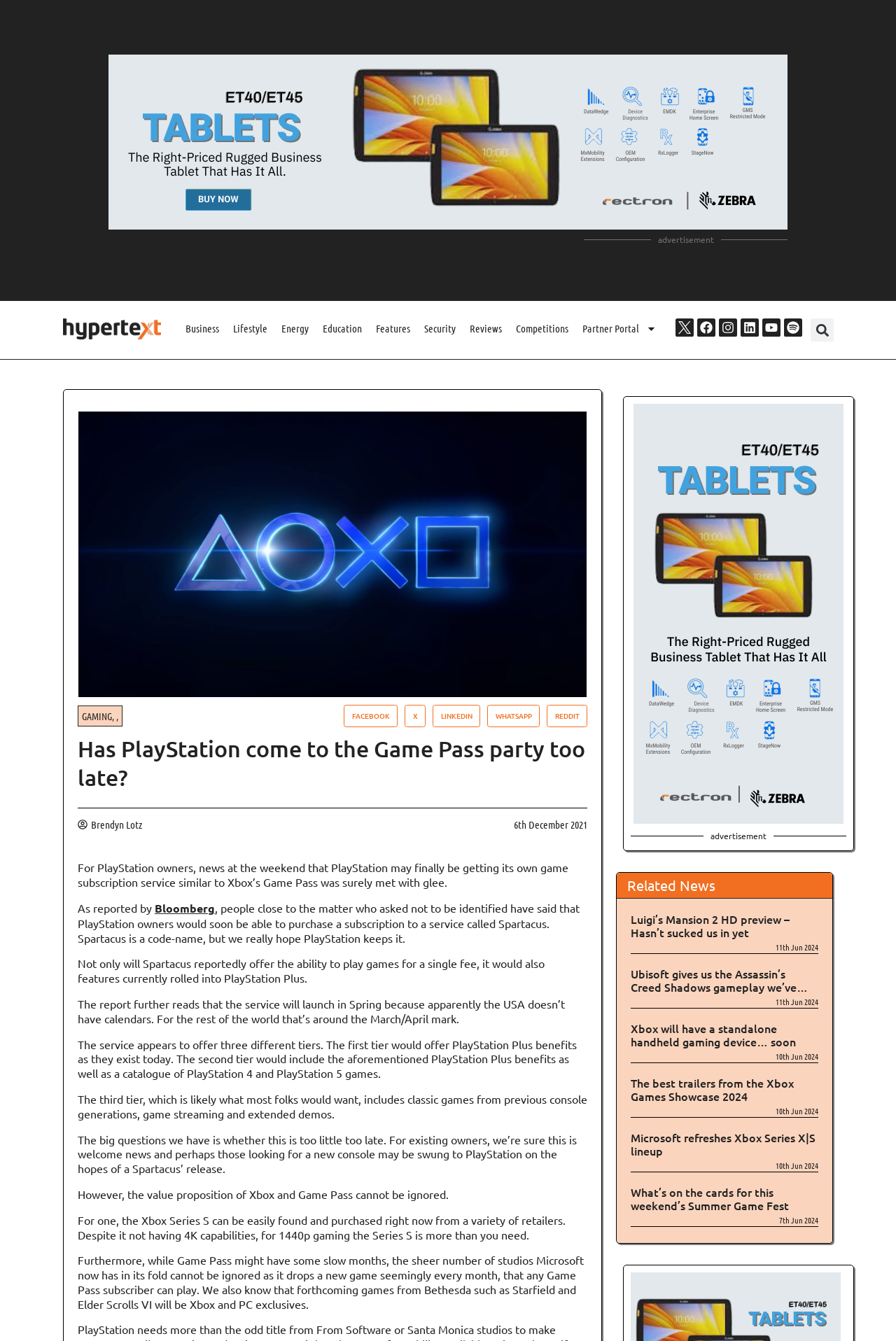Identify the bounding box coordinates of the element to click to follow this instruction: 'Share on Facebook'. Ensure the coordinates are four float values between 0 and 1, provided as [left, top, right, bottom].

[0.384, 0.526, 0.444, 0.542]